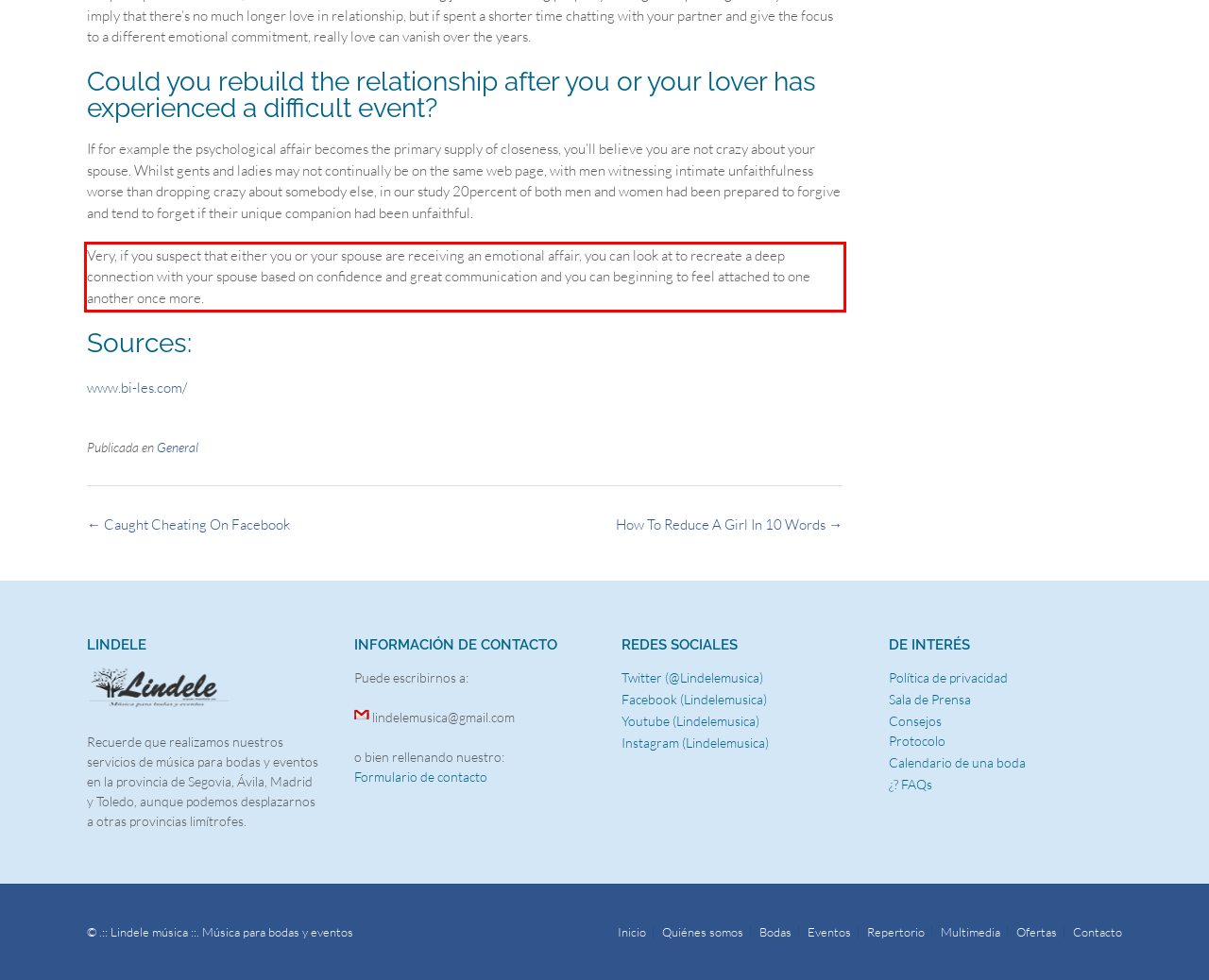You have a webpage screenshot with a red rectangle surrounding a UI element. Extract the text content from within this red bounding box.

Very, if you suspect that either you or your spouse are receiving an emotional affair, you can look at to recreate a deep connection with your spouse based on confidence and great communication and you can beginning to feel attached to one another once more.